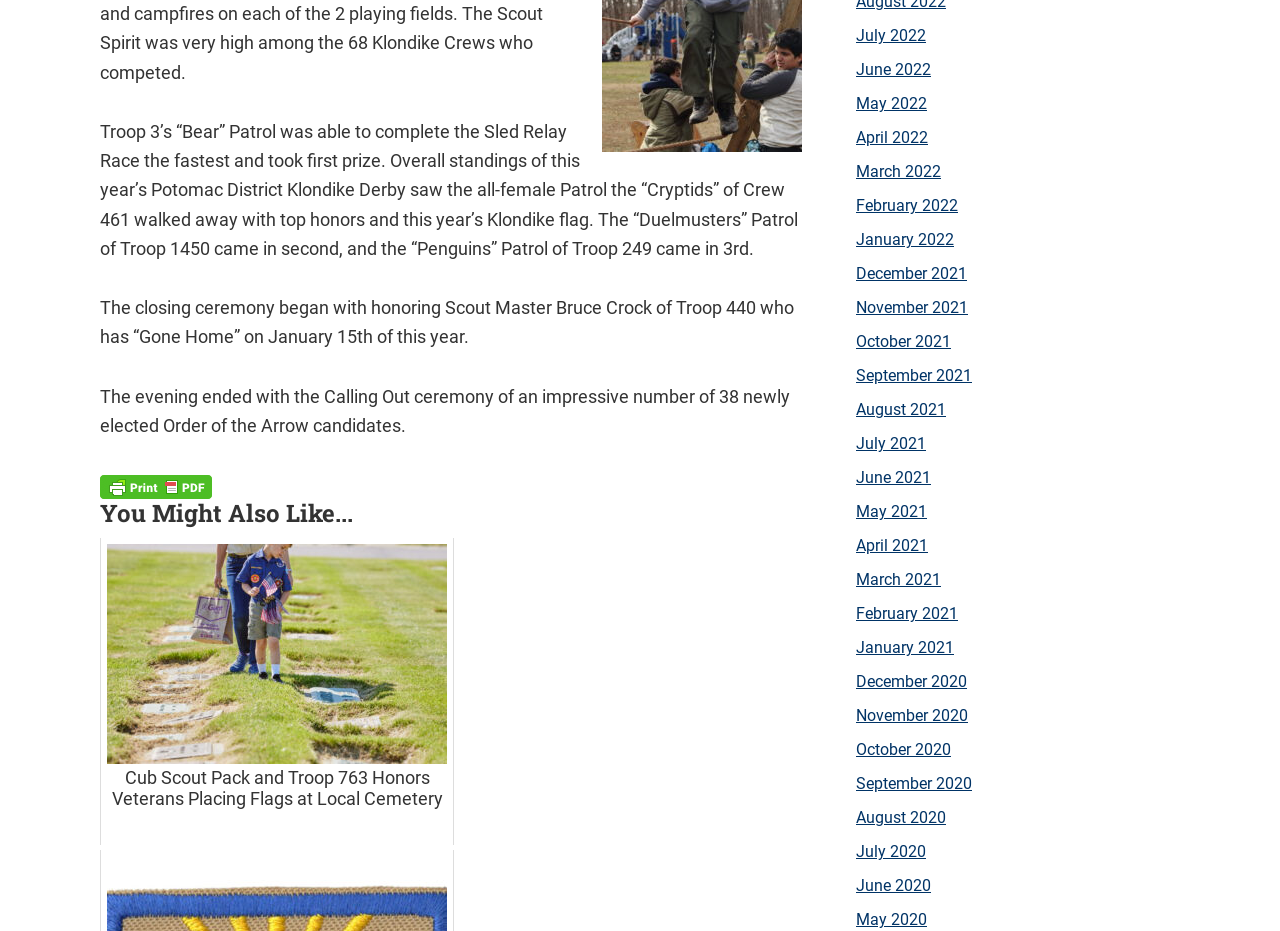How many newly elected Order of the Arrow candidates were called out?
Using the information presented in the image, please offer a detailed response to the question.

The answer can be found in the third paragraph of the webpage, which states that the evening ended with the Calling Out ceremony of an impressive number of 38 newly elected Order of the Arrow candidates.